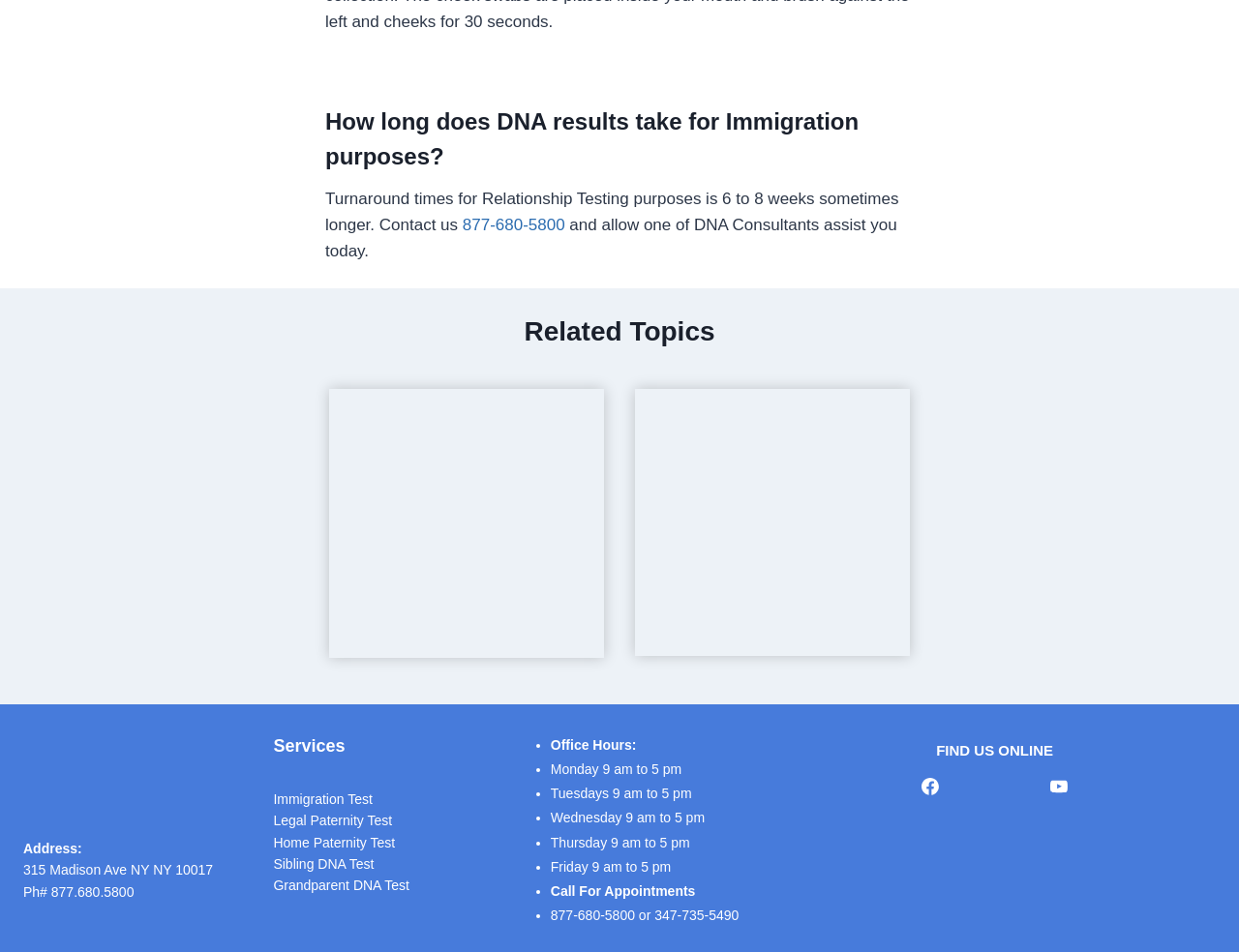Specify the bounding box coordinates of the region I need to click to perform the following instruction: "View the 'Immigration Test' service". The coordinates must be four float numbers in the range of 0 to 1, i.e., [left, top, right, bottom].

[0.221, 0.831, 0.301, 0.847]